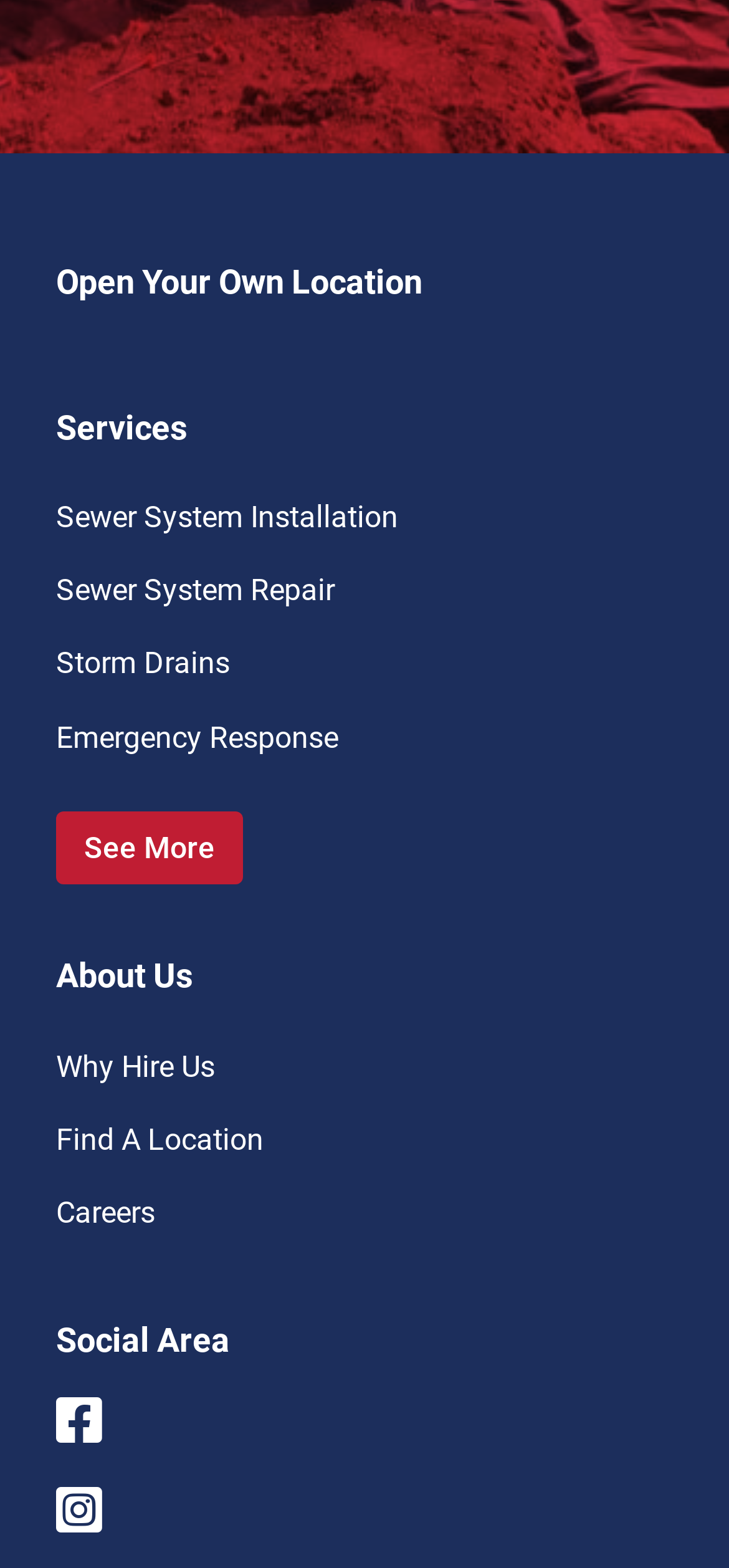Identify the bounding box coordinates of the element to click to follow this instruction: 'Learn about sewer system installation'. Ensure the coordinates are four float values between 0 and 1, provided as [left, top, right, bottom].

[0.077, 0.318, 0.546, 0.341]